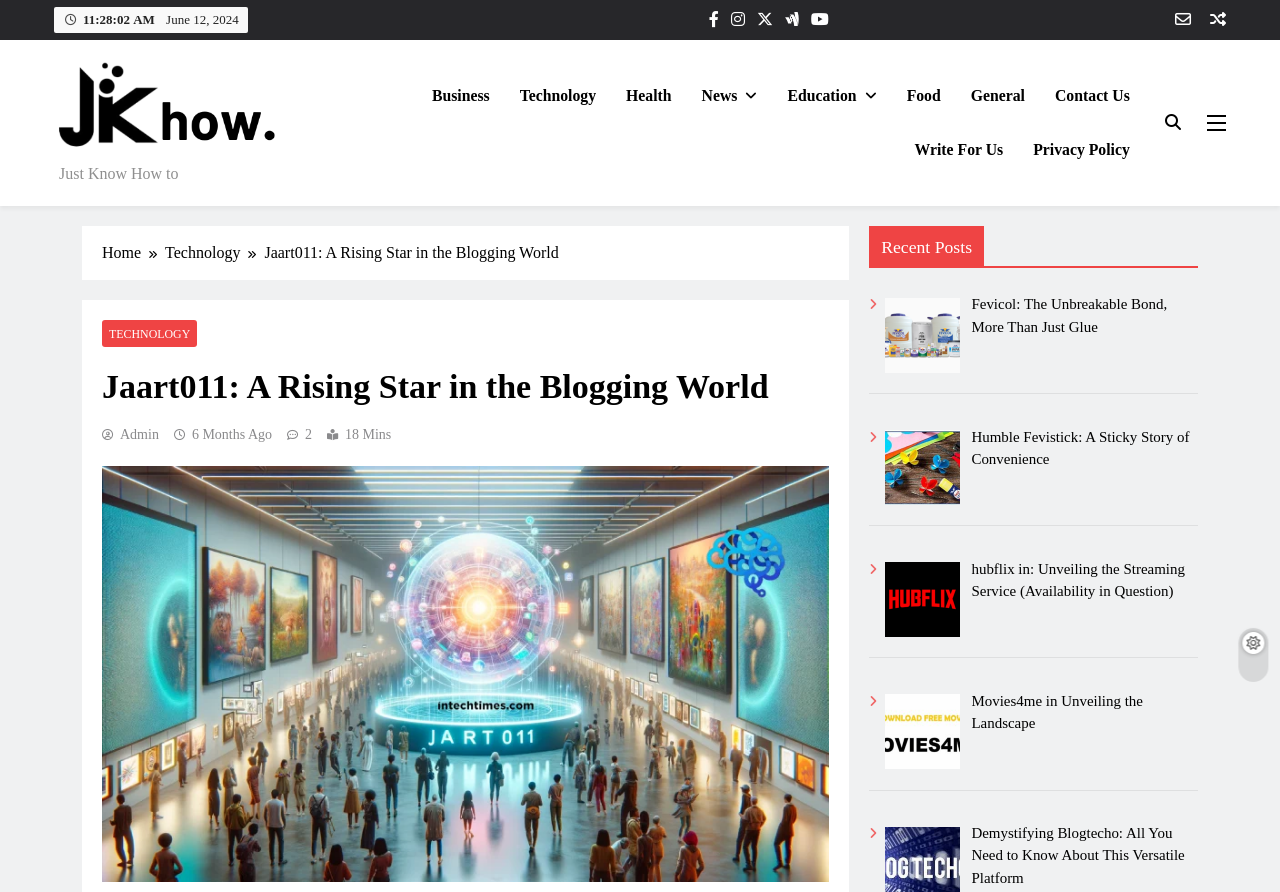Determine the main heading text of the webpage.

Jaart011: A Rising Star in the Blogging World